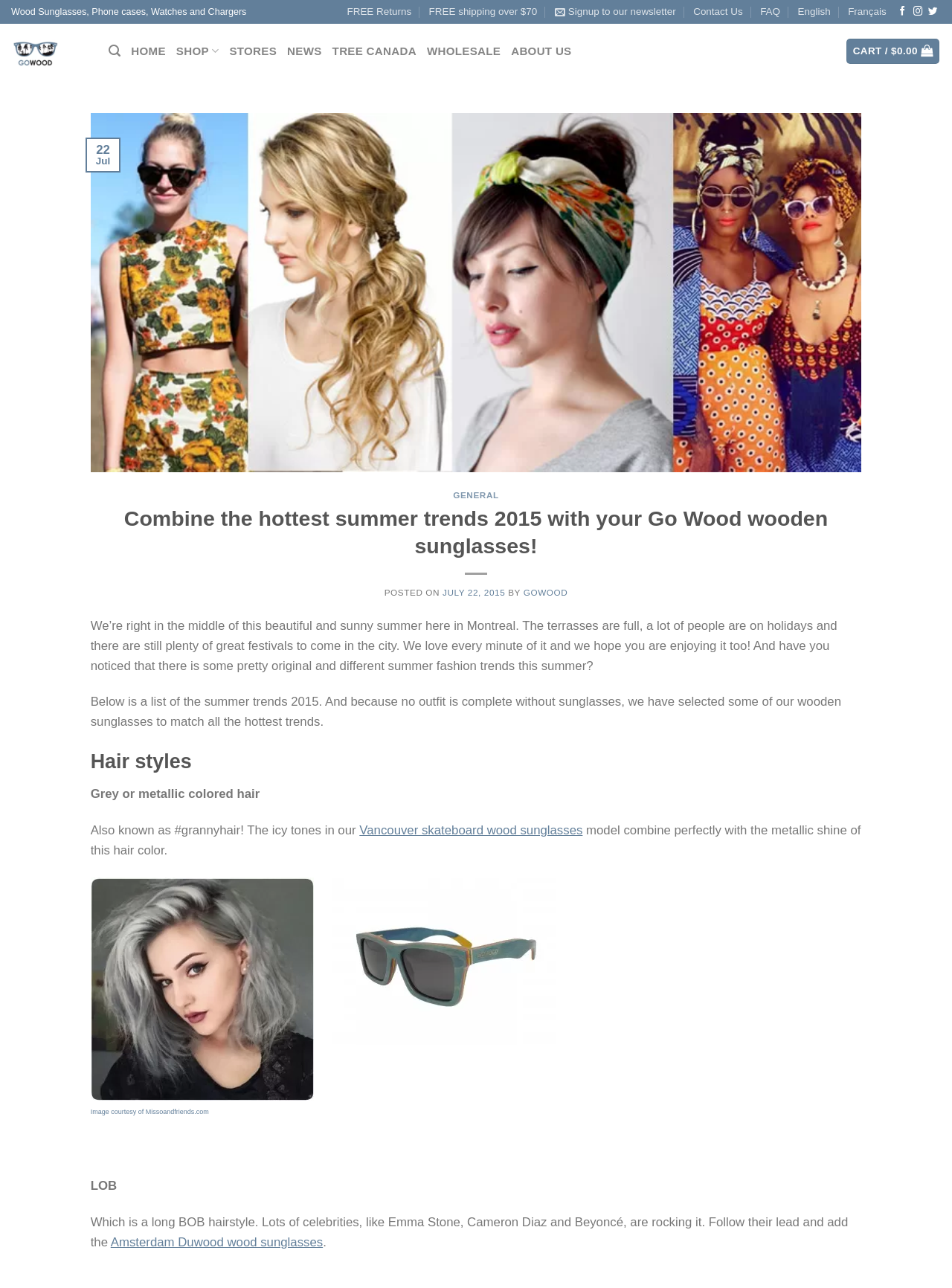Identify the bounding box coordinates for the element that needs to be clicked to fulfill this instruction: "Click on FREE Returns". Provide the coordinates in the format of four float numbers between 0 and 1: [left, top, right, bottom].

[0.364, 0.0, 0.432, 0.018]